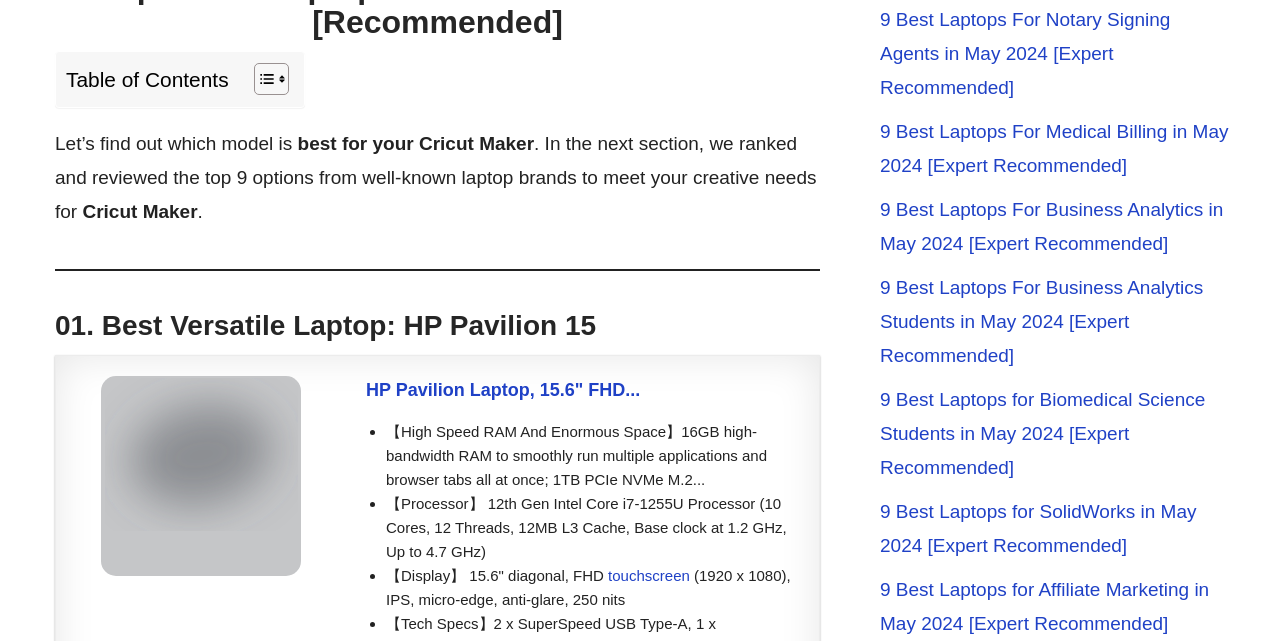How much RAM does the reviewed laptop have? Examine the screenshot and reply using just one word or a brief phrase.

16GB